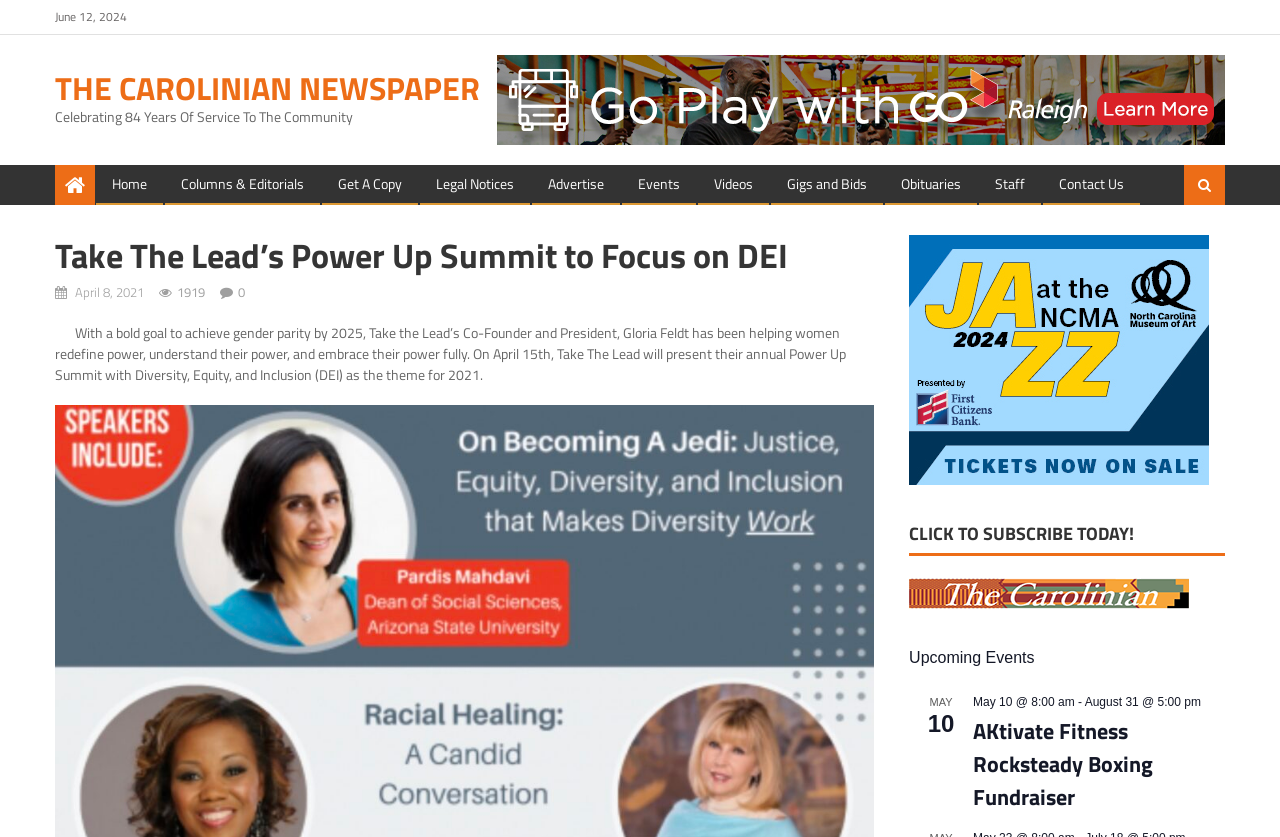Please analyze the image and provide a thorough answer to the question:
What is the date of the Power Up Summit?

I found the answer by looking at the text 'On April 15th, Take The Lead will present their annual Power Up Summit...' which is located in the paragraph below the main heading.